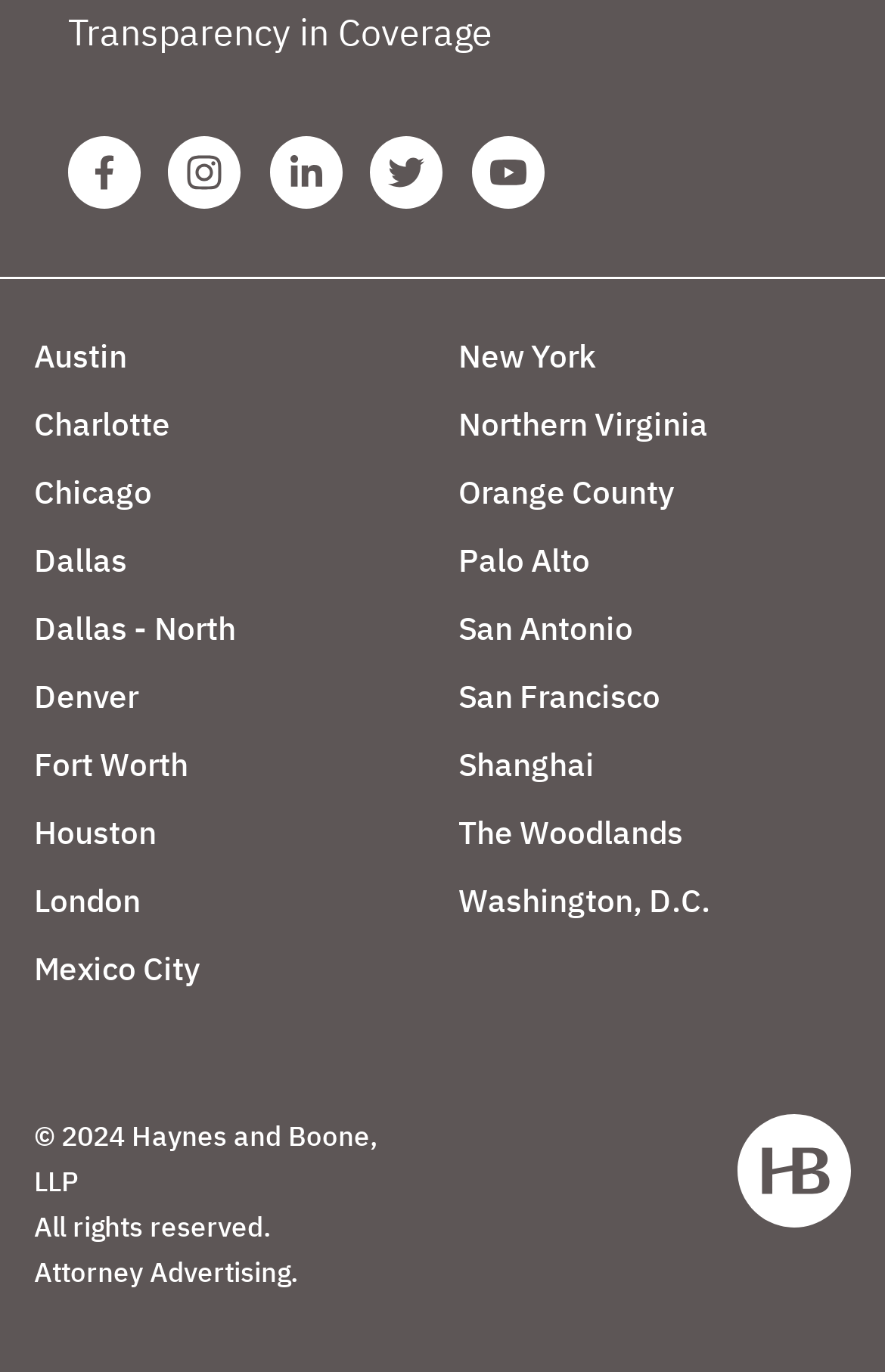Identify the bounding box coordinates of the element that should be clicked to fulfill this task: "Go to Facebook Haynes Boone Page". The coordinates should be provided as four float numbers between 0 and 1, i.e., [left, top, right, bottom].

[0.077, 0.1, 0.159, 0.153]